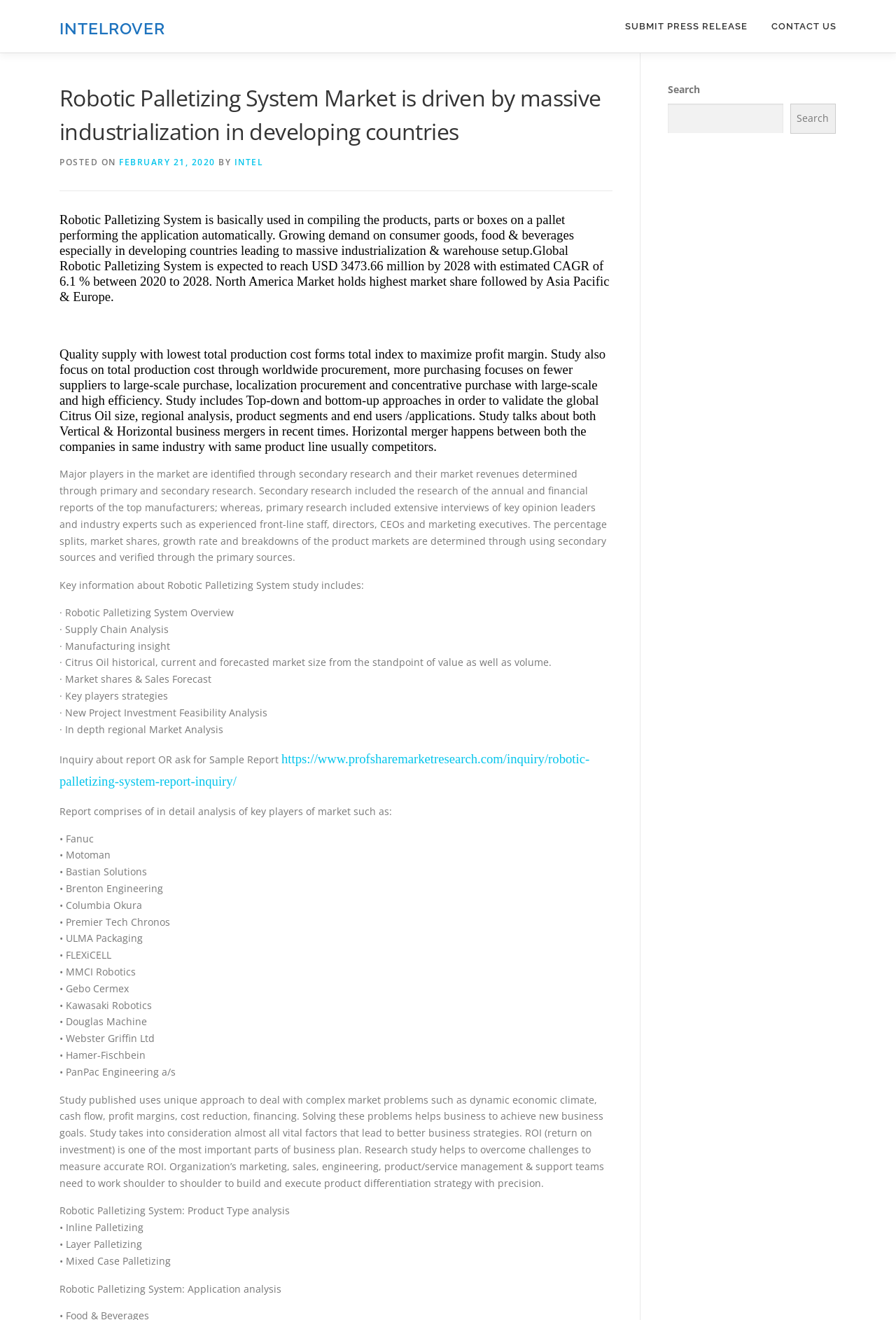How many major players are mentioned in the market?
Please answer the question with a detailed response using the information from the screenshot.

The webpage lists 16 major players in the Robotic Palletizing System Market, including Fanuc, Motoman, Bastian Solutions, and others.